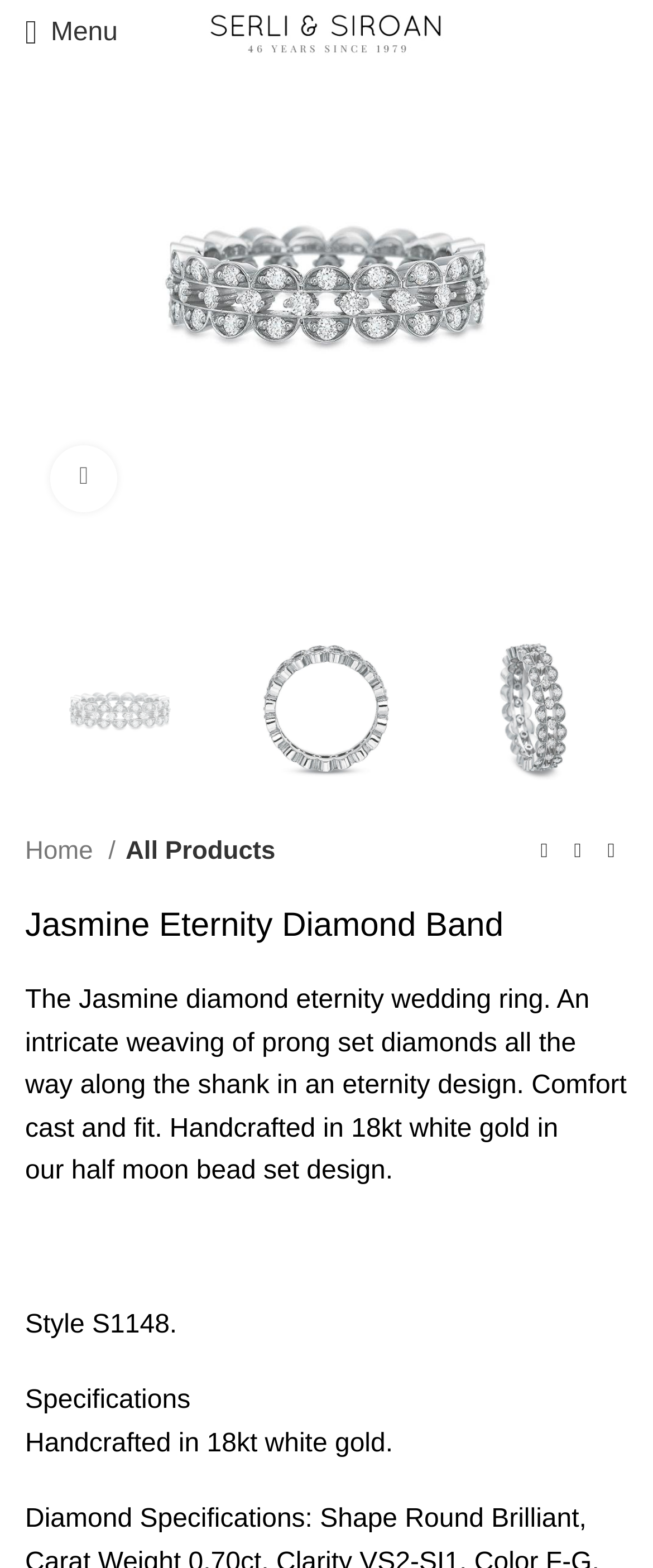Locate the bounding box coordinates of the item that should be clicked to fulfill the instruction: "Open mobile menu".

[0.013, 0.0, 0.206, 0.043]